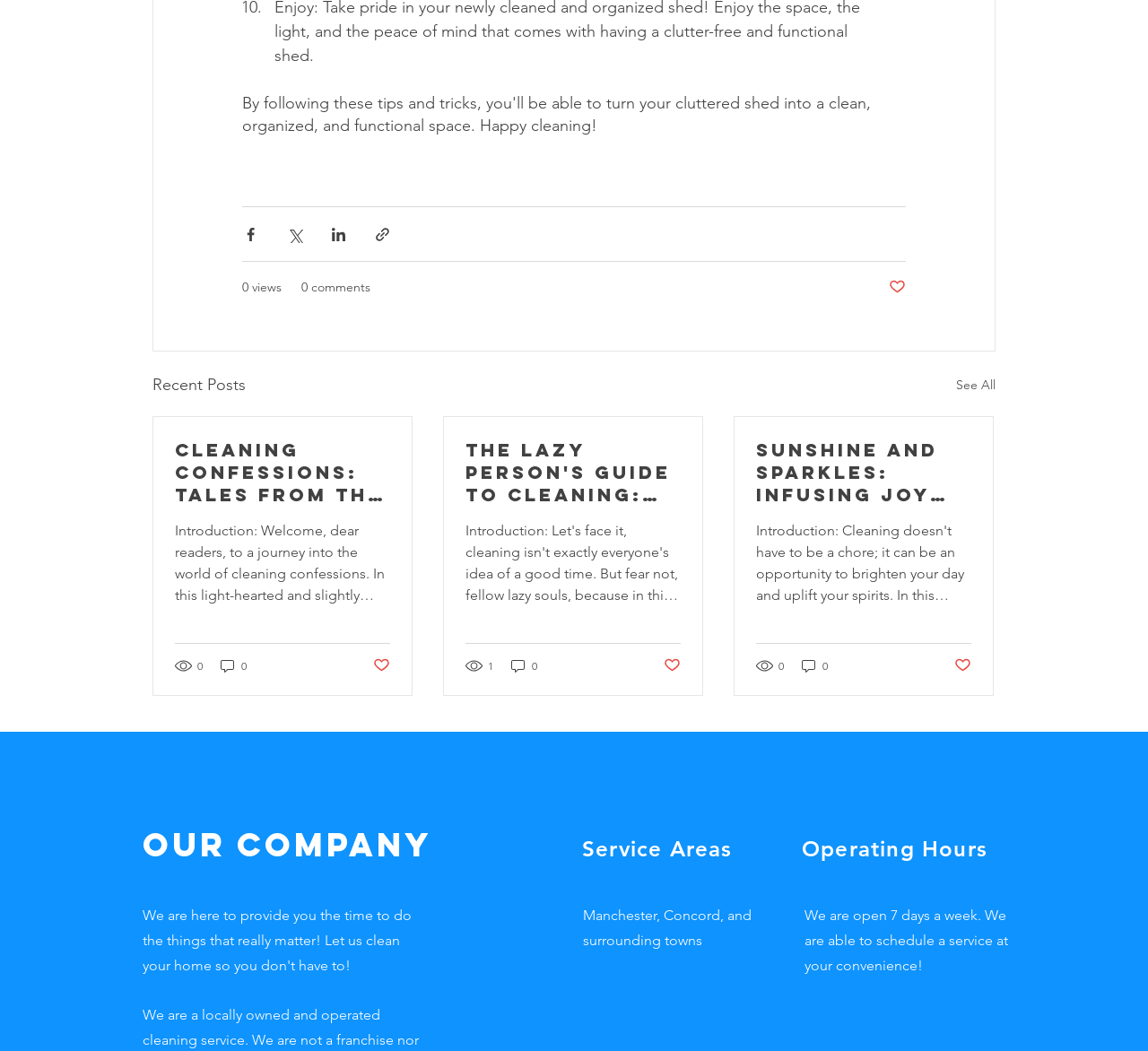Give a short answer to this question using one word or a phrase:
What is the purpose of the buttons with Facebook, Twitter, and LinkedIn icons?

Share via social media